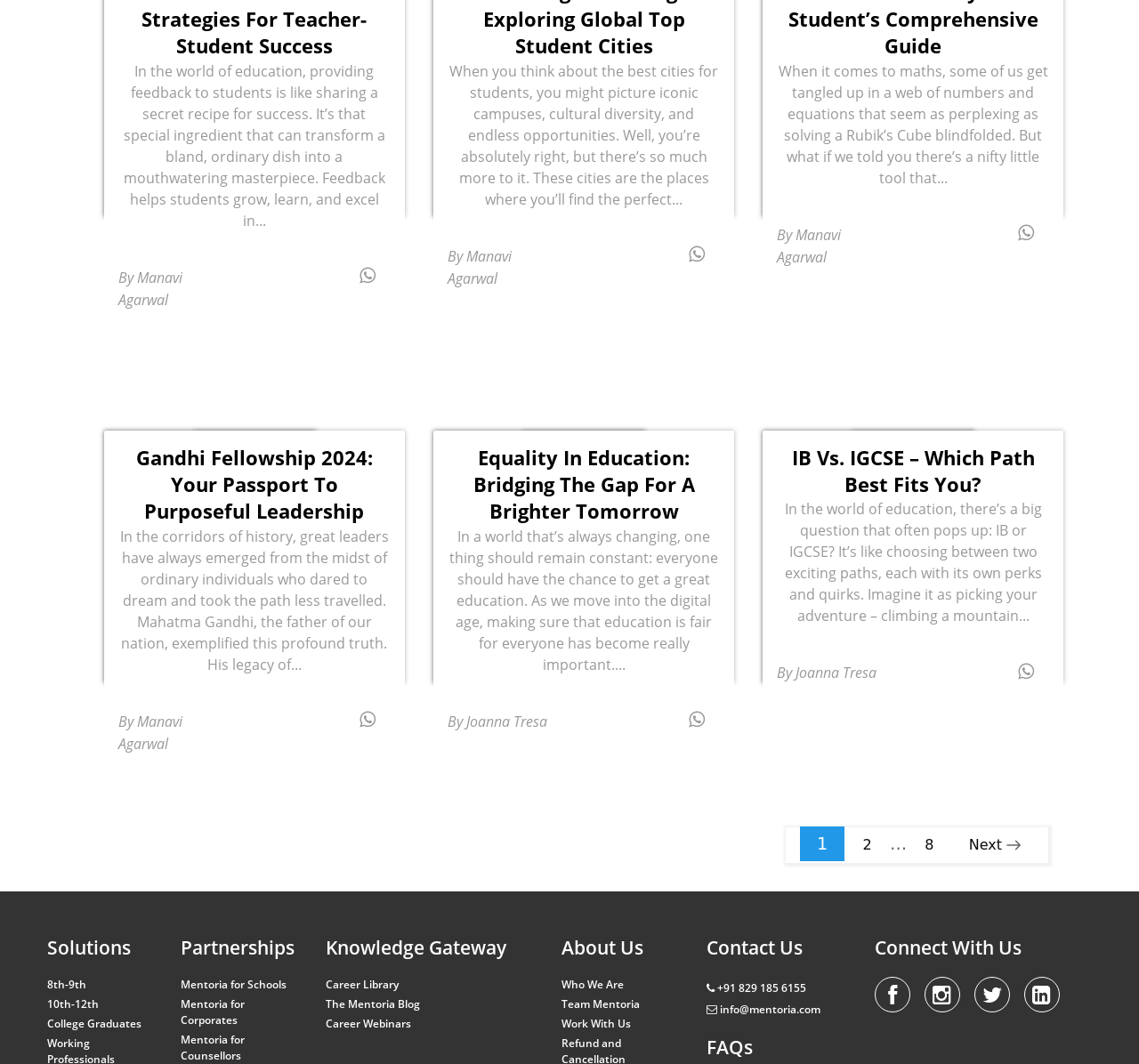Please find the bounding box coordinates of the element that must be clicked to perform the given instruction: "Learn about Career Library". The coordinates should be four float numbers from 0 to 1, i.e., [left, top, right, bottom].

[0.286, 0.918, 0.466, 0.936]